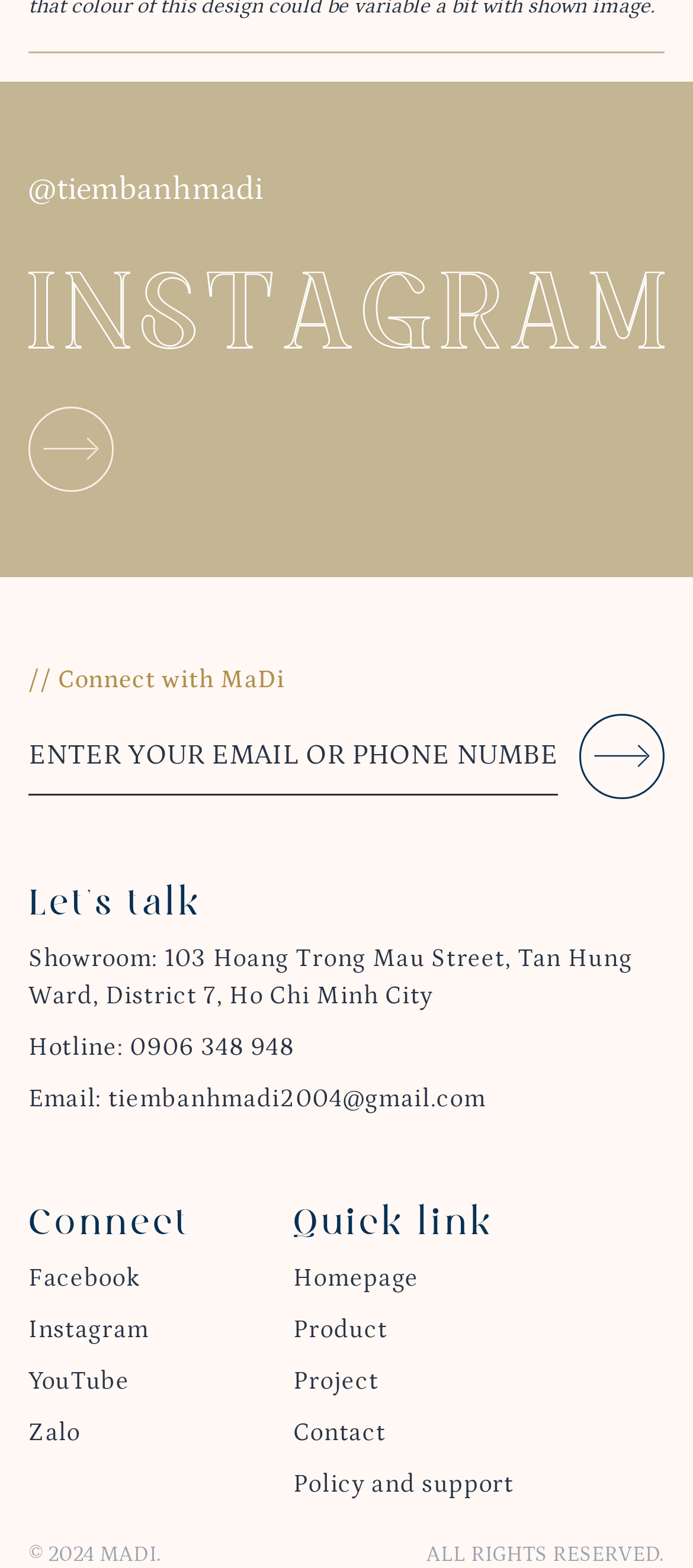Use a single word or phrase to answer the question:
What is the purpose of the textbox?

Enter email or phone number